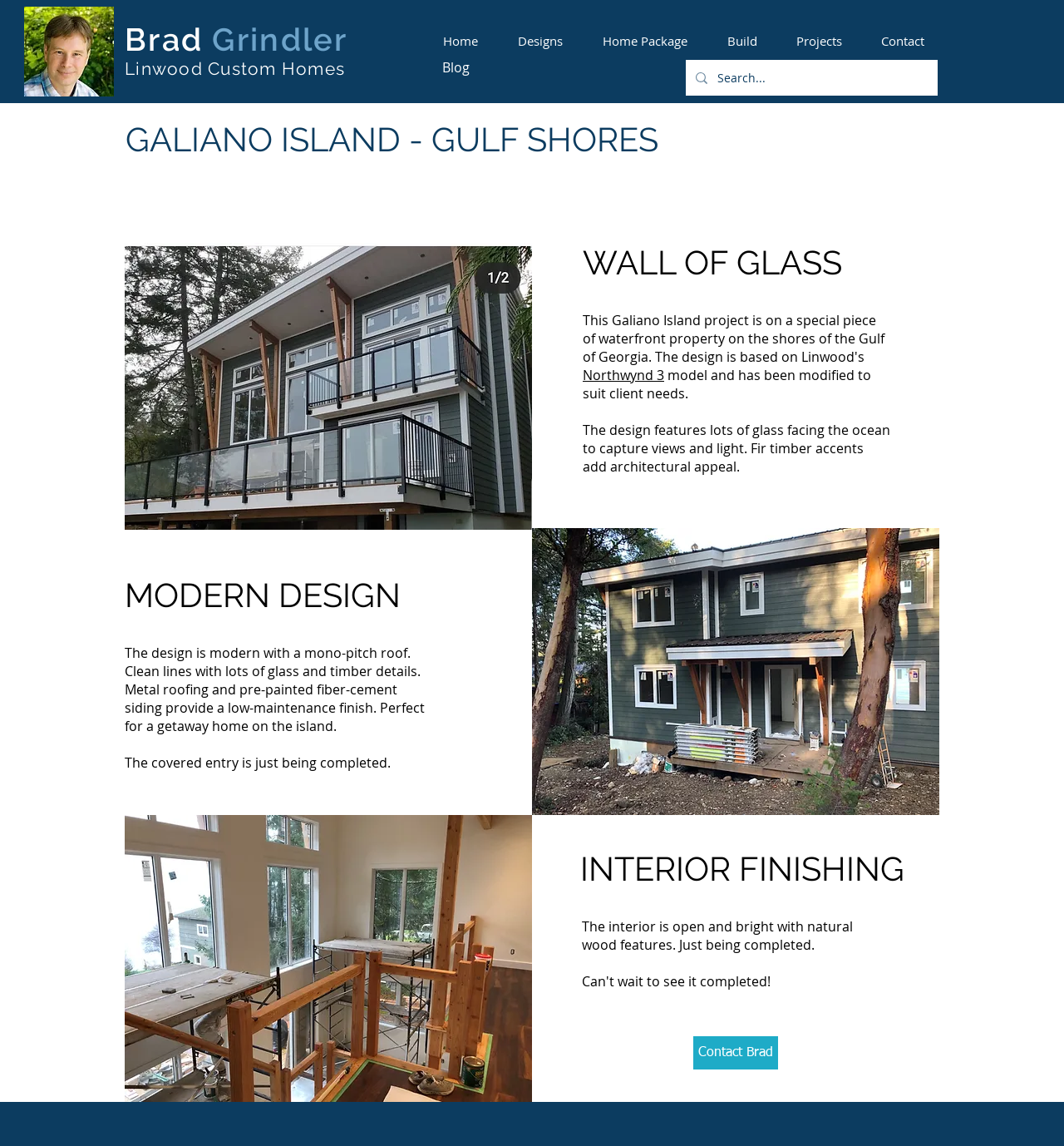Please identify the bounding box coordinates of the element's region that should be clicked to execute the following instruction: "Search for something". The bounding box coordinates must be four float numbers between 0 and 1, i.e., [left, top, right, bottom].

[0.674, 0.052, 0.848, 0.083]